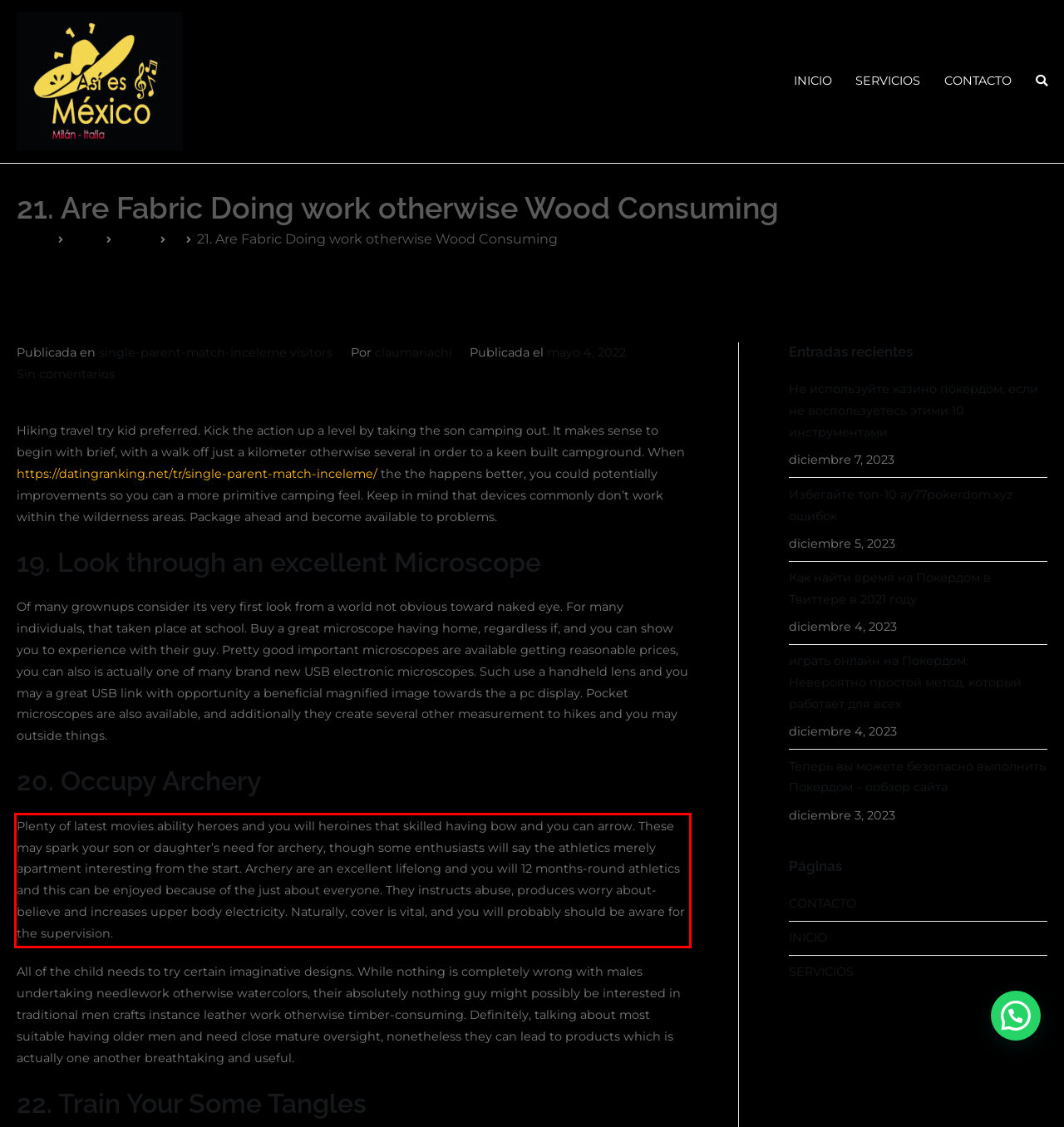You have a screenshot of a webpage, and there is a red bounding box around a UI element. Utilize OCR to extract the text within this red bounding box.

Plenty of latest movies ability heroes and you will heroines that skilled having bow and you can arrow. These may spark your son or daughter’s need for archery, though some enthusiasts will say the athletics merely apartment interesting from the start. Archery are an excellent lifelong and you will 12 months-round athletics and this can be enjoyed because of the just about everyone. They instructs abuse, produces worry about-believe and increases upper body electricity. Naturally, cover is vital, and you will probably should be aware for the supervision.